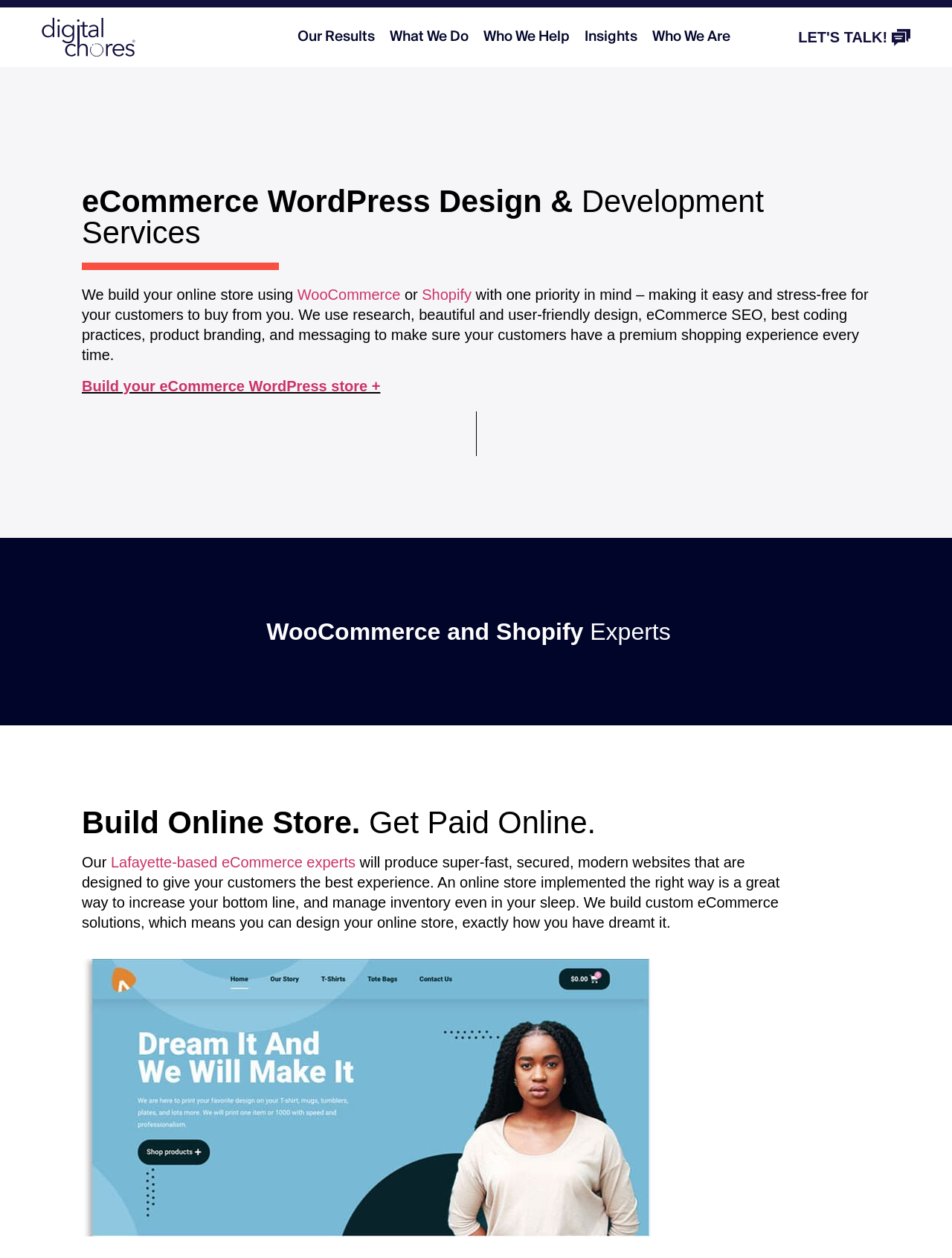Please identify the bounding box coordinates of the element I need to click to follow this instruction: "Click the 'LET'S TALK!' button".

[0.838, 0.023, 0.932, 0.036]